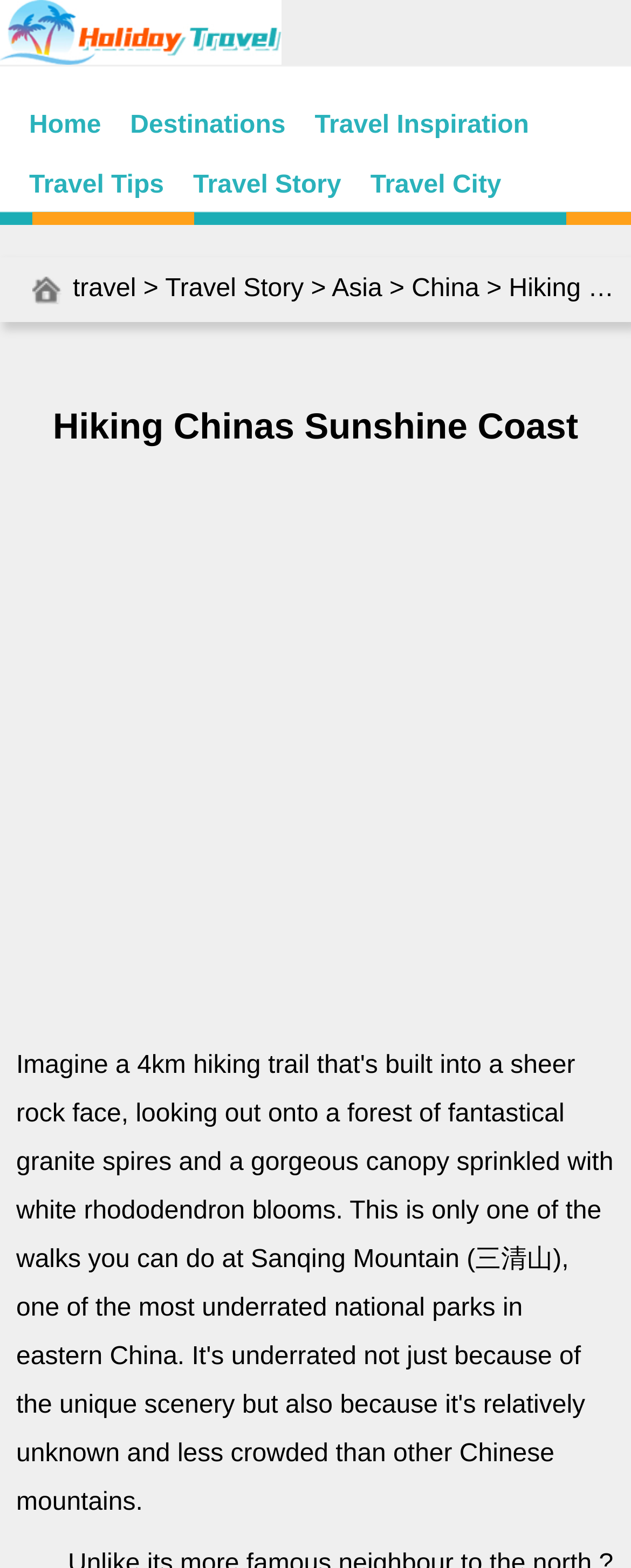Indicate the bounding box coordinates of the element that must be clicked to execute the instruction: "View Travel Story". The coordinates should be given as four float numbers between 0 and 1, i.e., [left, top, right, bottom].

[0.262, 0.175, 0.481, 0.193]